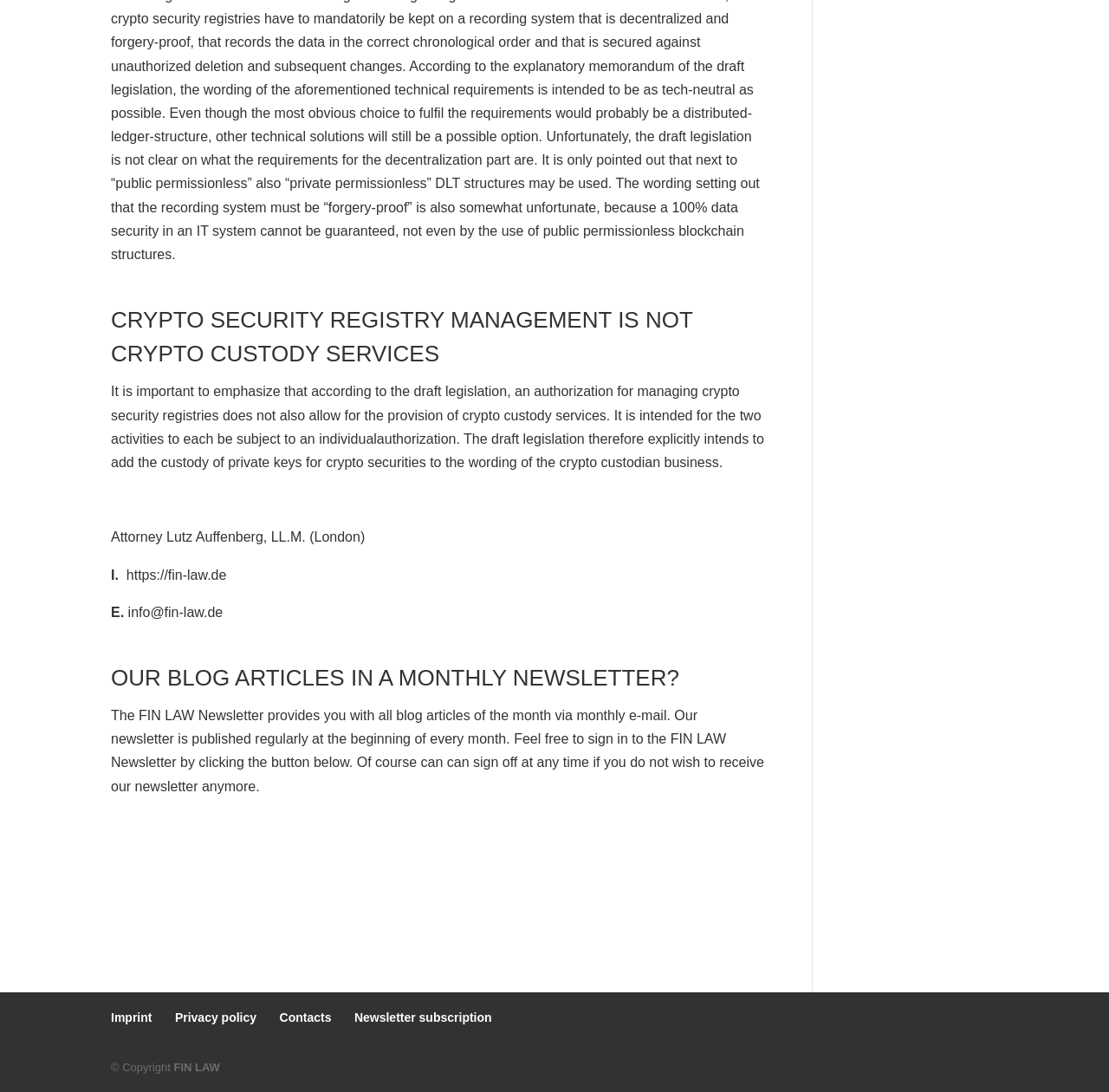Please find the bounding box coordinates of the element that you should click to achieve the following instruction: "Read about crypto security registry management". The coordinates should be presented as four float numbers between 0 and 1: [left, top, right, bottom].

[0.1, 0.278, 0.689, 0.348]